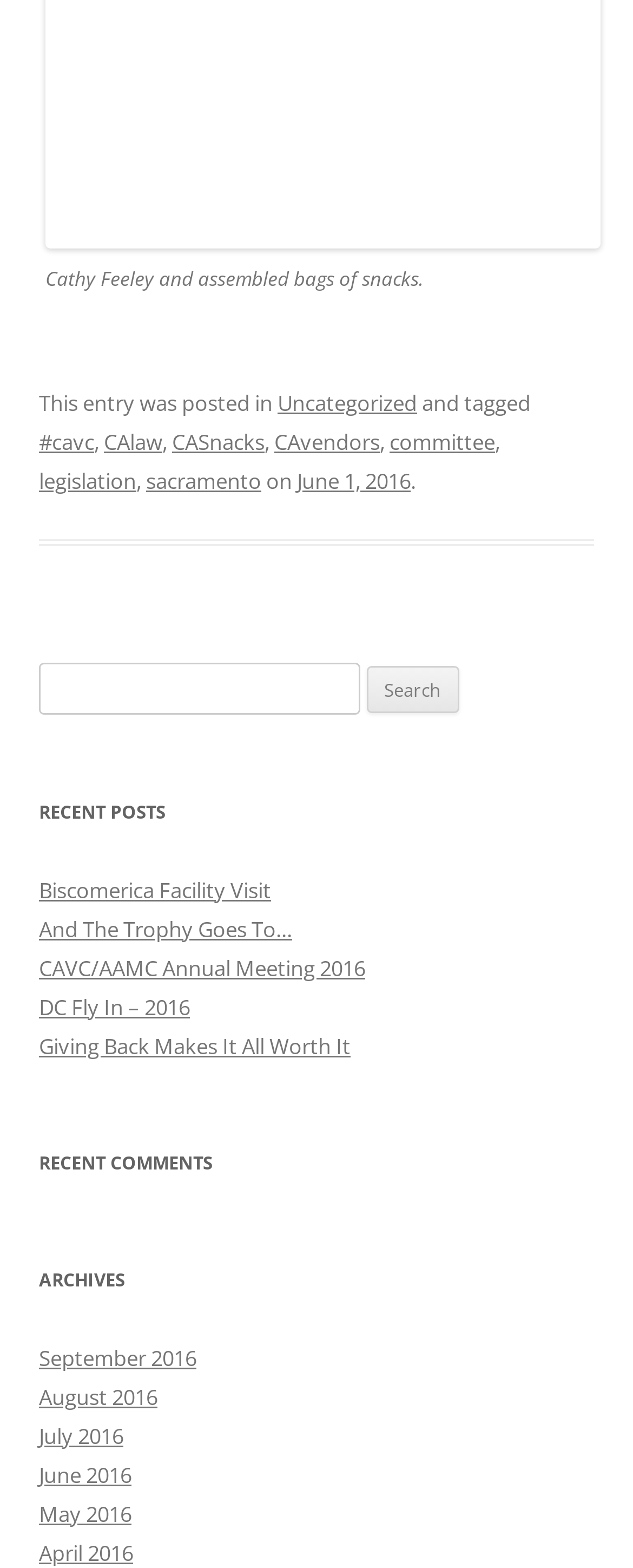Reply to the question with a brief word or phrase: What is the text above the search box?

Search for: